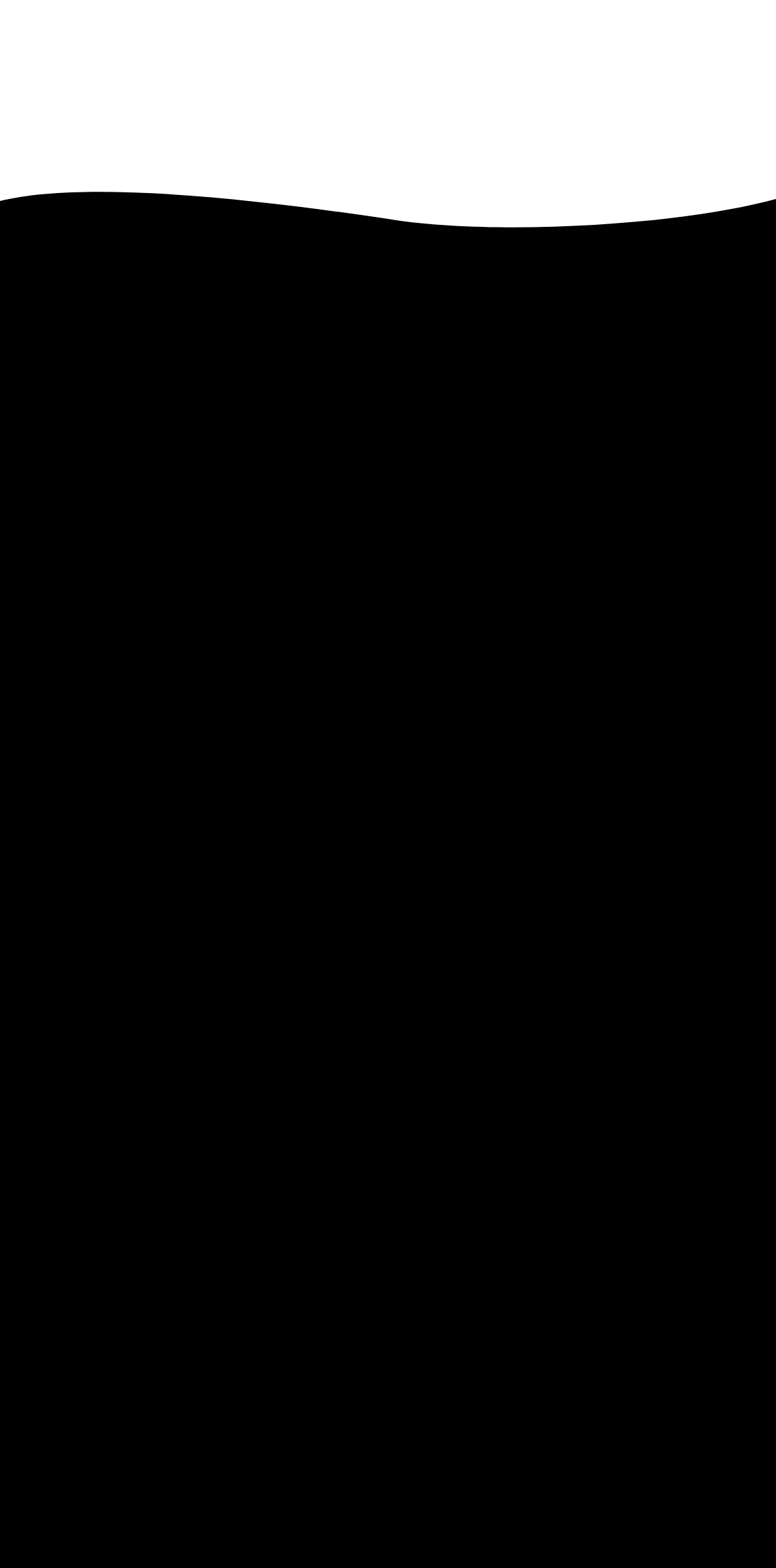Provide a brief response using a word or short phrase to this question:
What is the price of the charm bracelet?

$199 USD